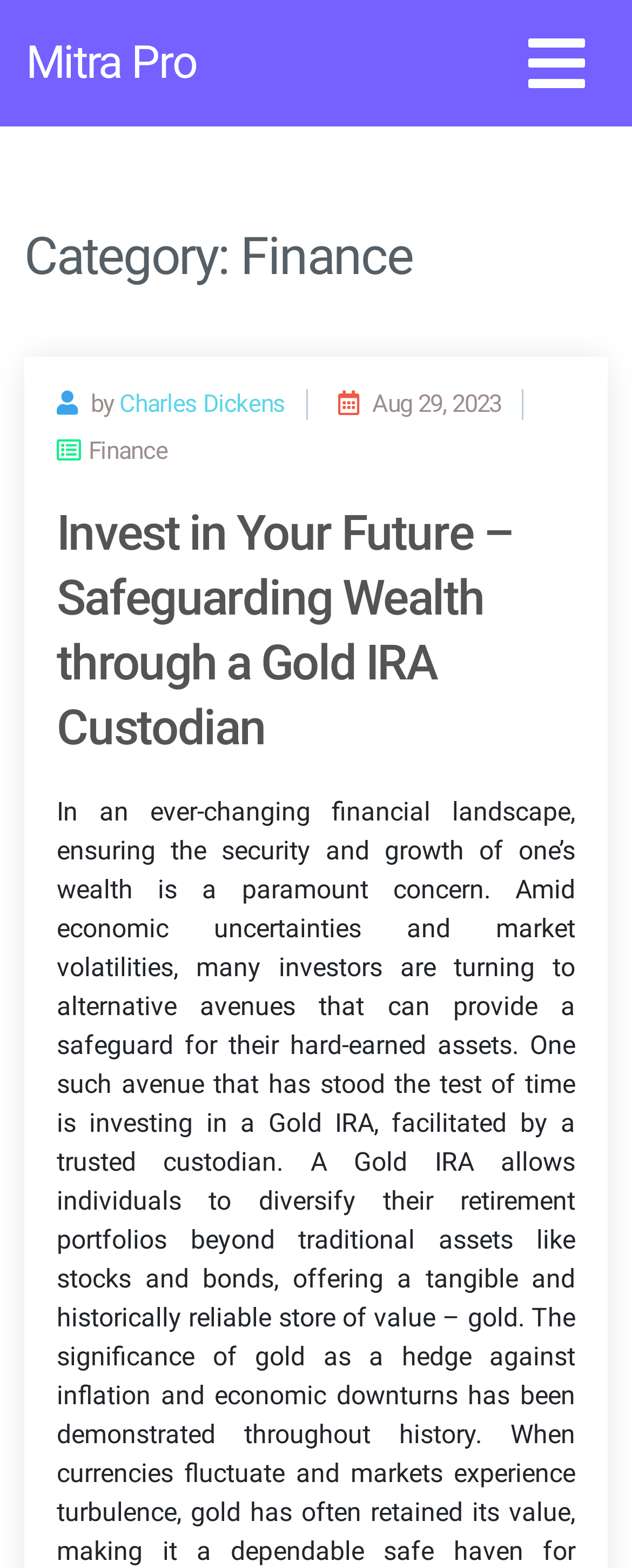Is there a button on the top-right corner of the webpage?
Using the image as a reference, deliver a detailed and thorough answer to the question.

I found a button on the top-right corner of the webpage by looking at the element with the '' icon. The button's bounding box coordinates indicate that it is located on the top-right corner of the webpage.